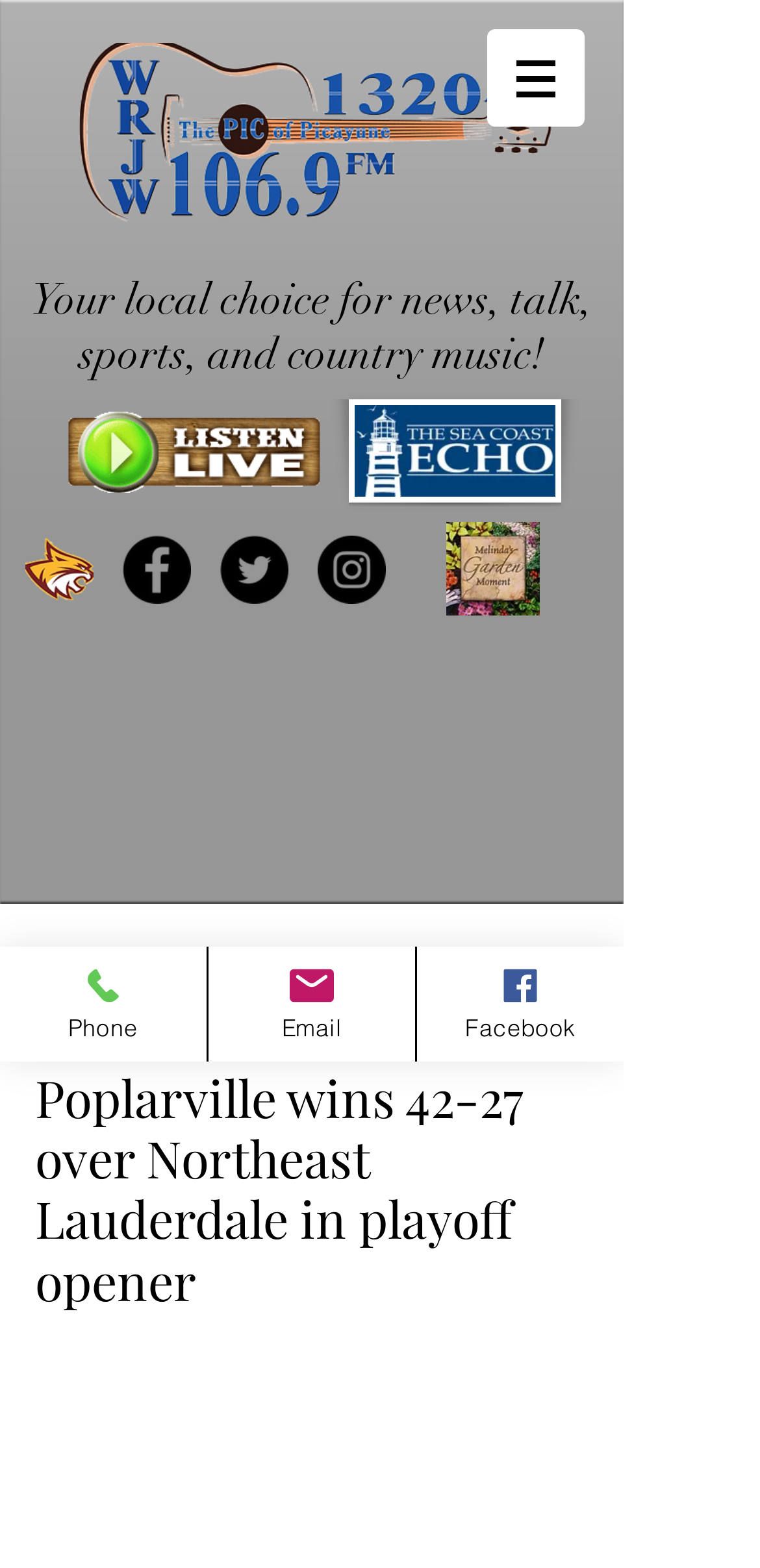Find and generate the main title of the webpage.

Poplarville wins 42-27 over Northeast Lauderdale in playoff opener